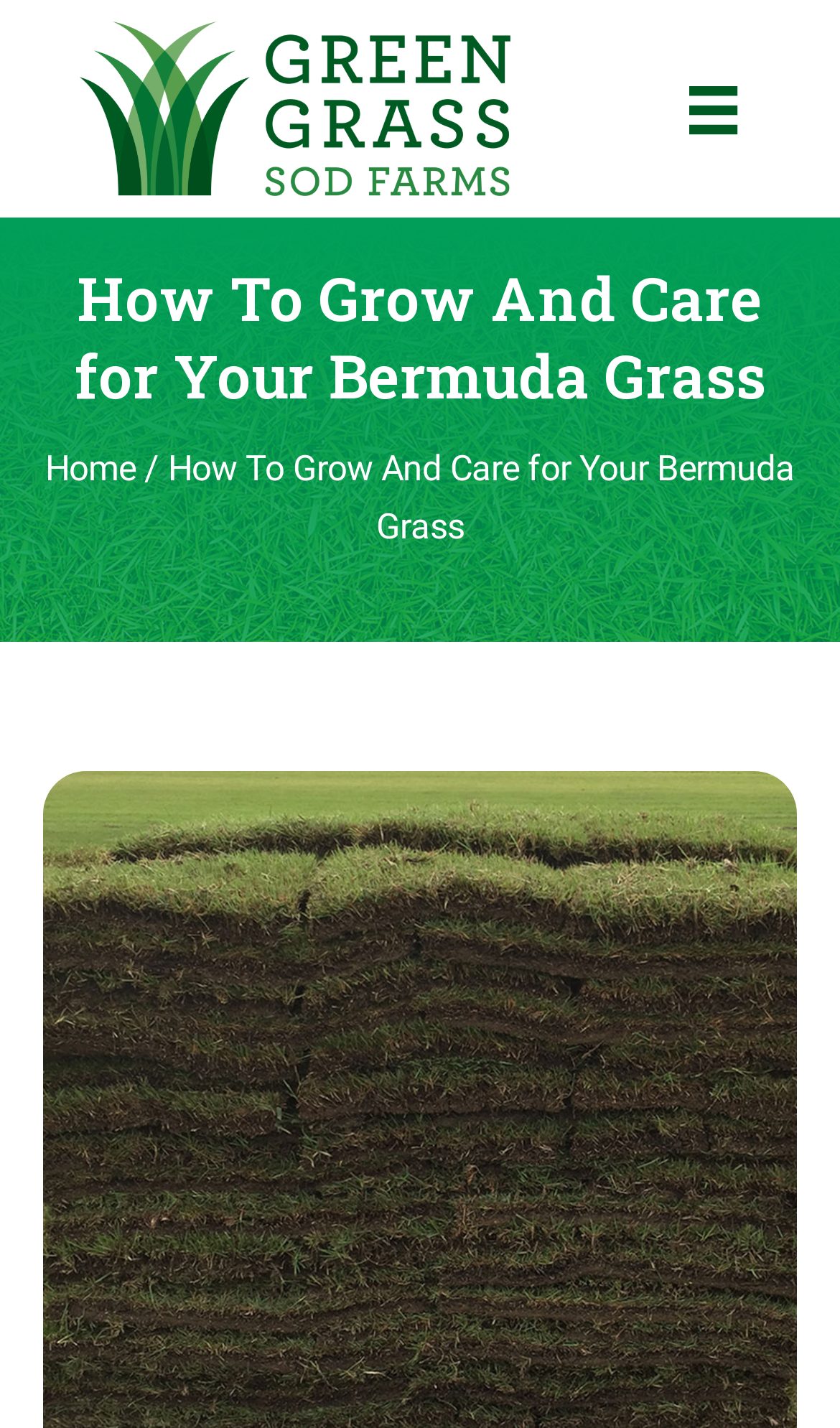What is the position of the logo?
Refer to the image and provide a one-word or short phrase answer.

Top left